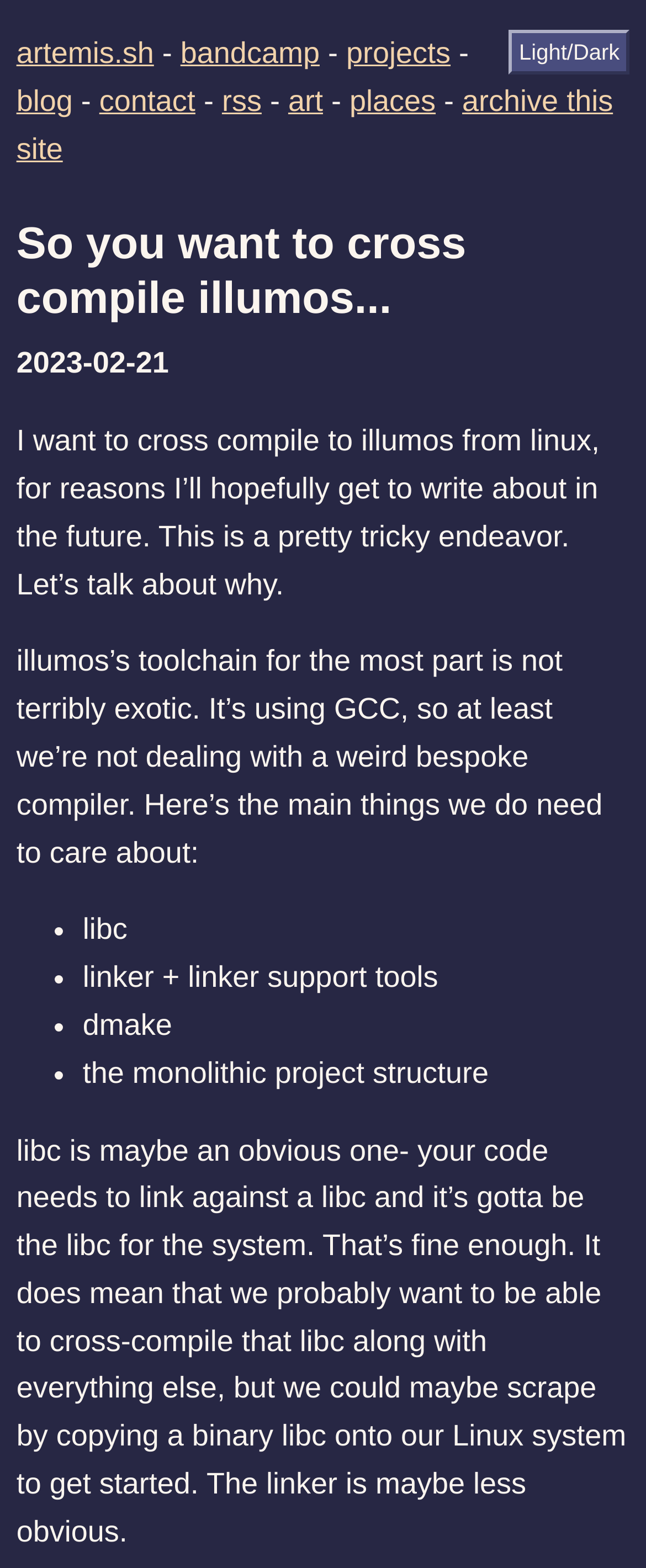Using the format (top-left x, top-left y, bottom-right x, bottom-right y), and given the element description, identify the bounding box coordinates within the screenshot: rss

[0.344, 0.054, 0.405, 0.075]